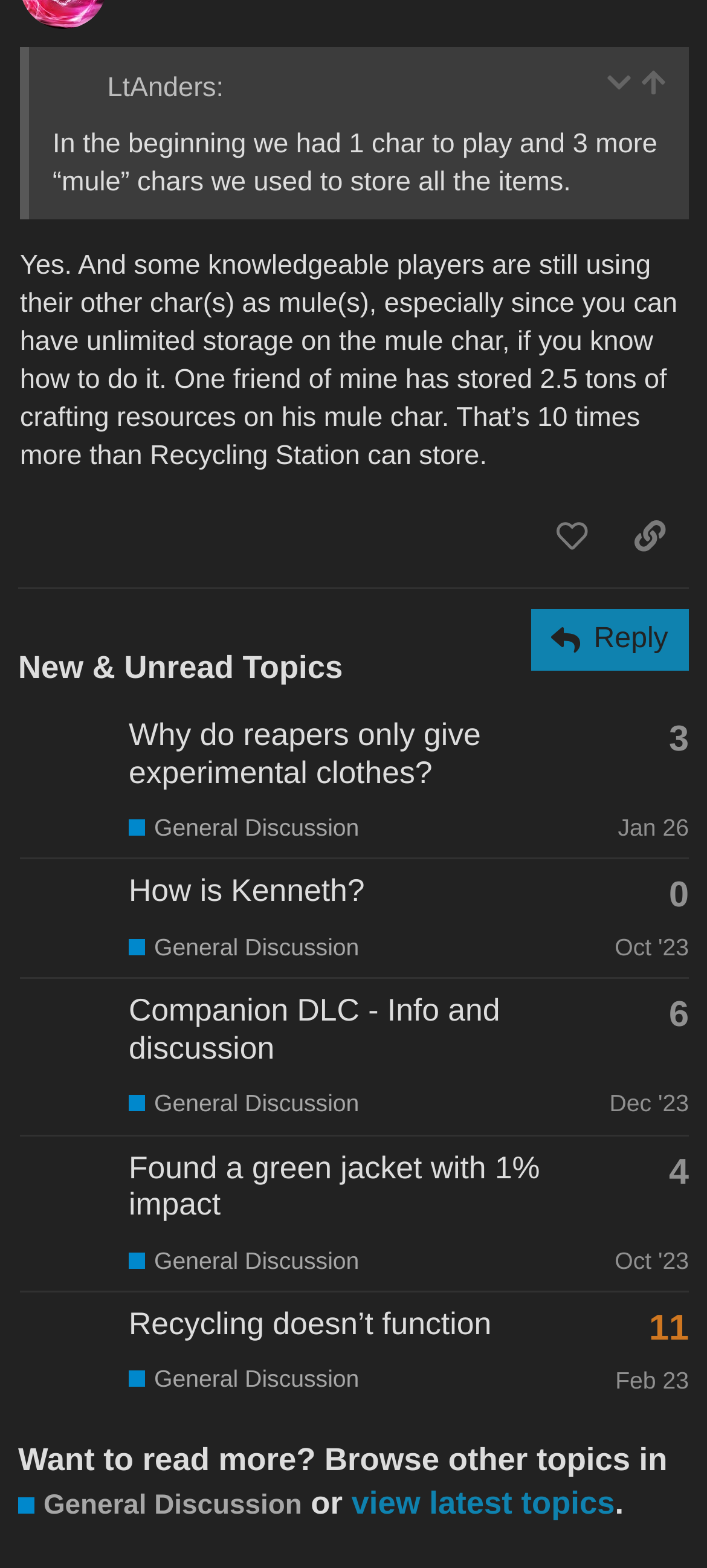Determine the coordinates of the bounding box for the clickable area needed to execute this instruction: "view category Travel".

None